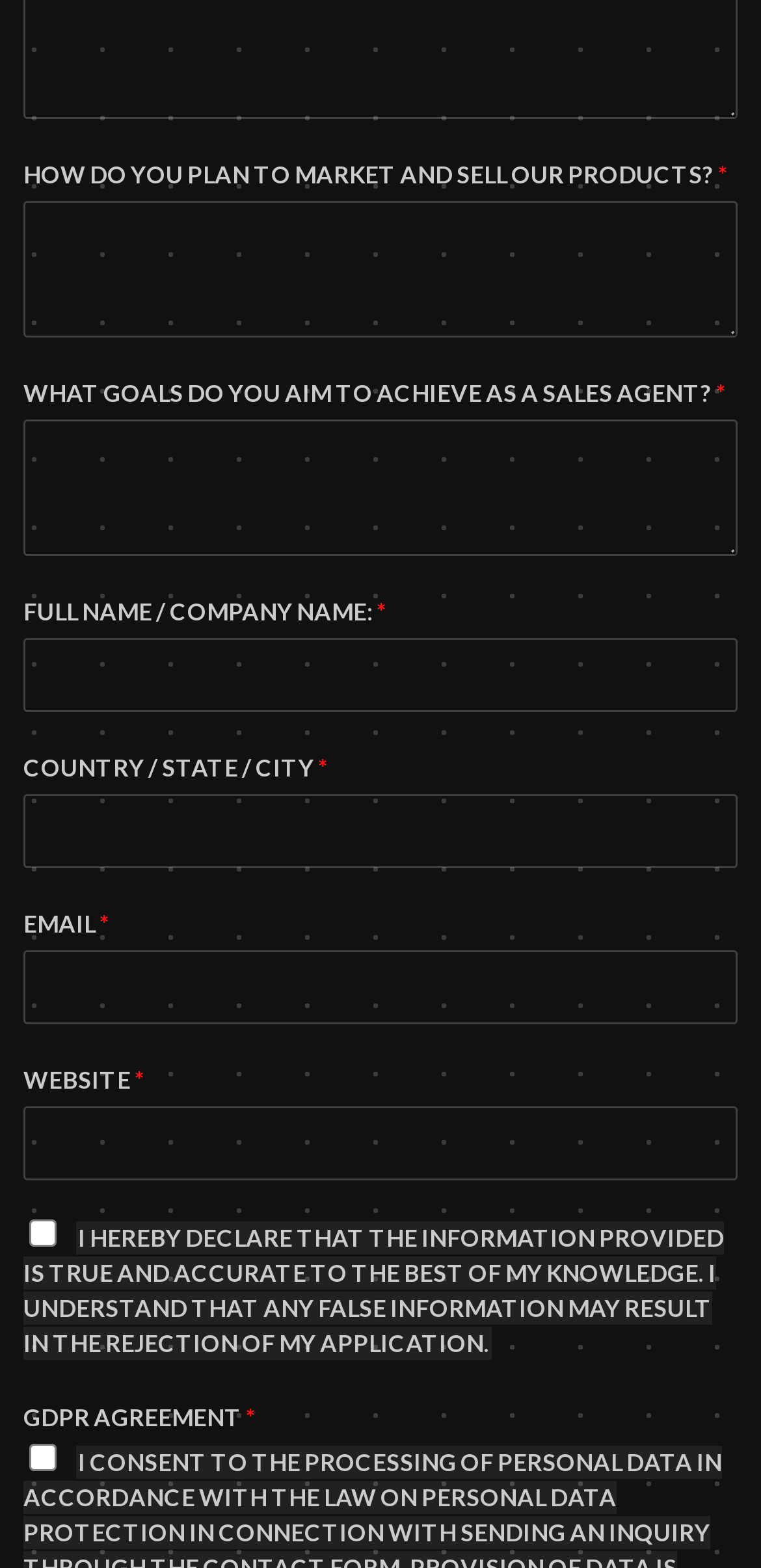Pinpoint the bounding box coordinates of the clickable area necessary to execute the following instruction: "Click on the HERE link". The coordinates should be given as four float numbers between 0 and 1, namely [left, top, right, bottom].

None